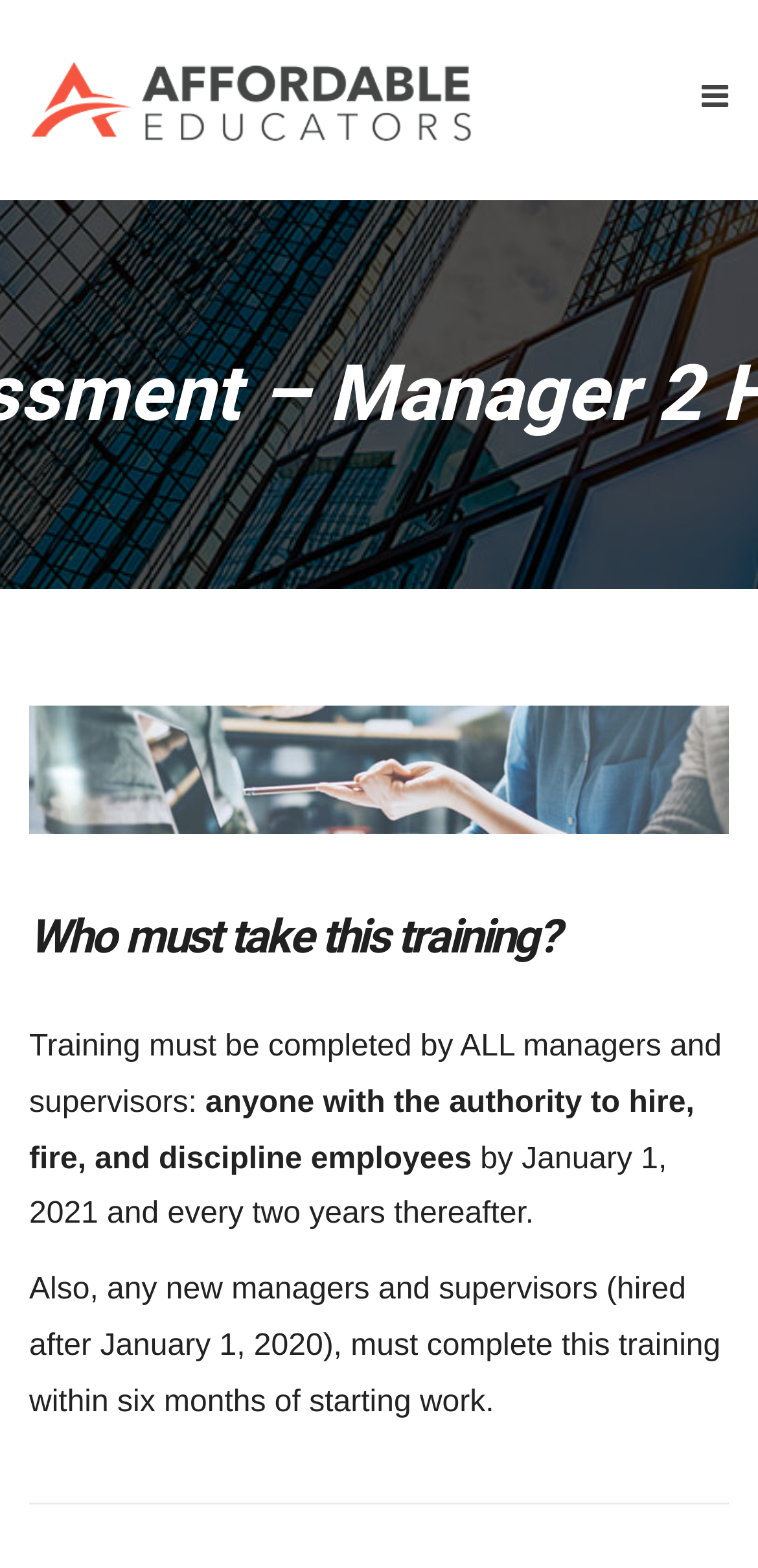When must new managers and supervisors complete the training?
Your answer should be a single word or phrase derived from the screenshot.

Within six months